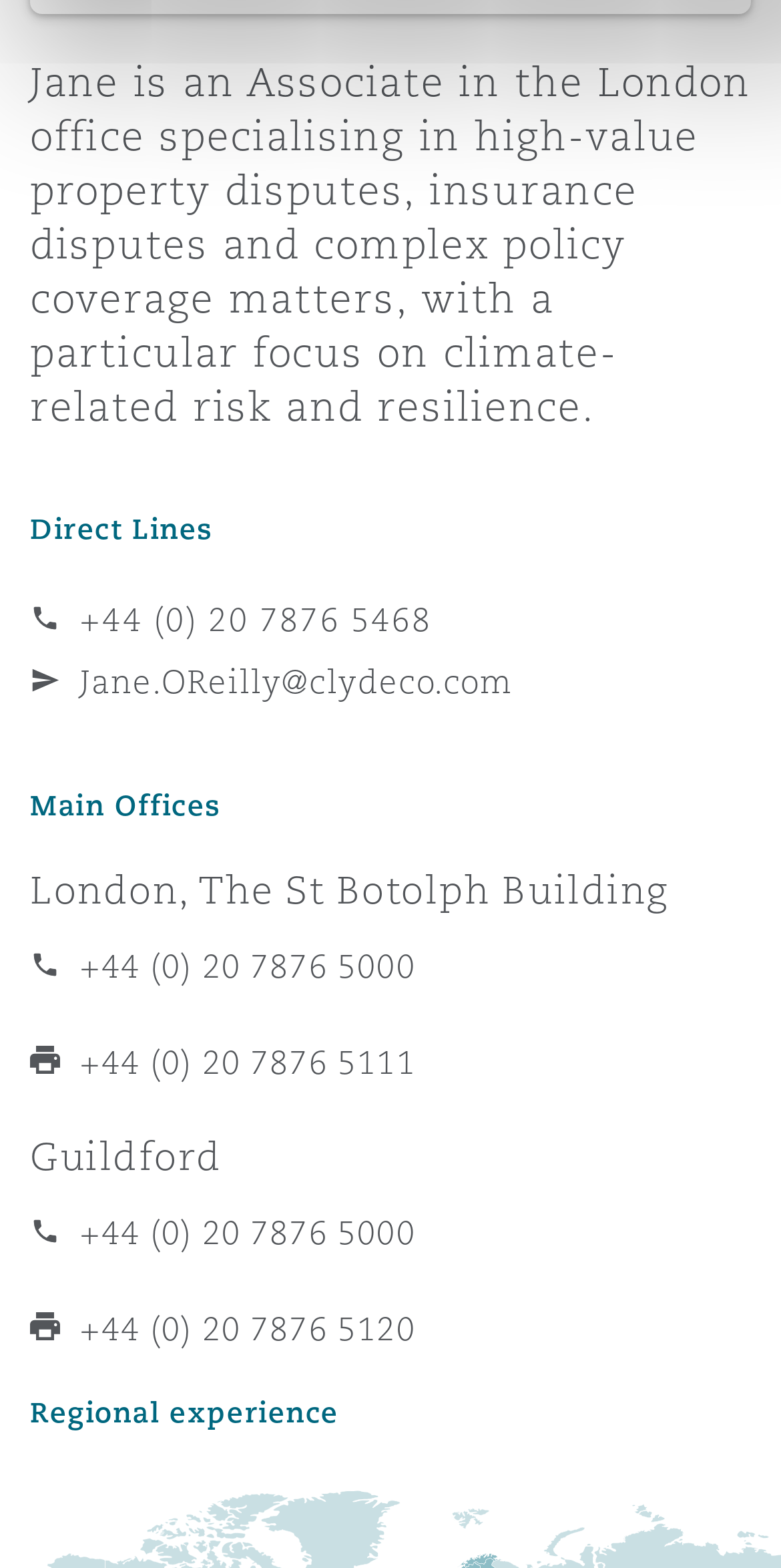Carefully examine the image and provide an in-depth answer to the question: What is Jane's email address?

The email address is mentioned in the link element with the text 'Jane.OReilly@clydeco.com'.